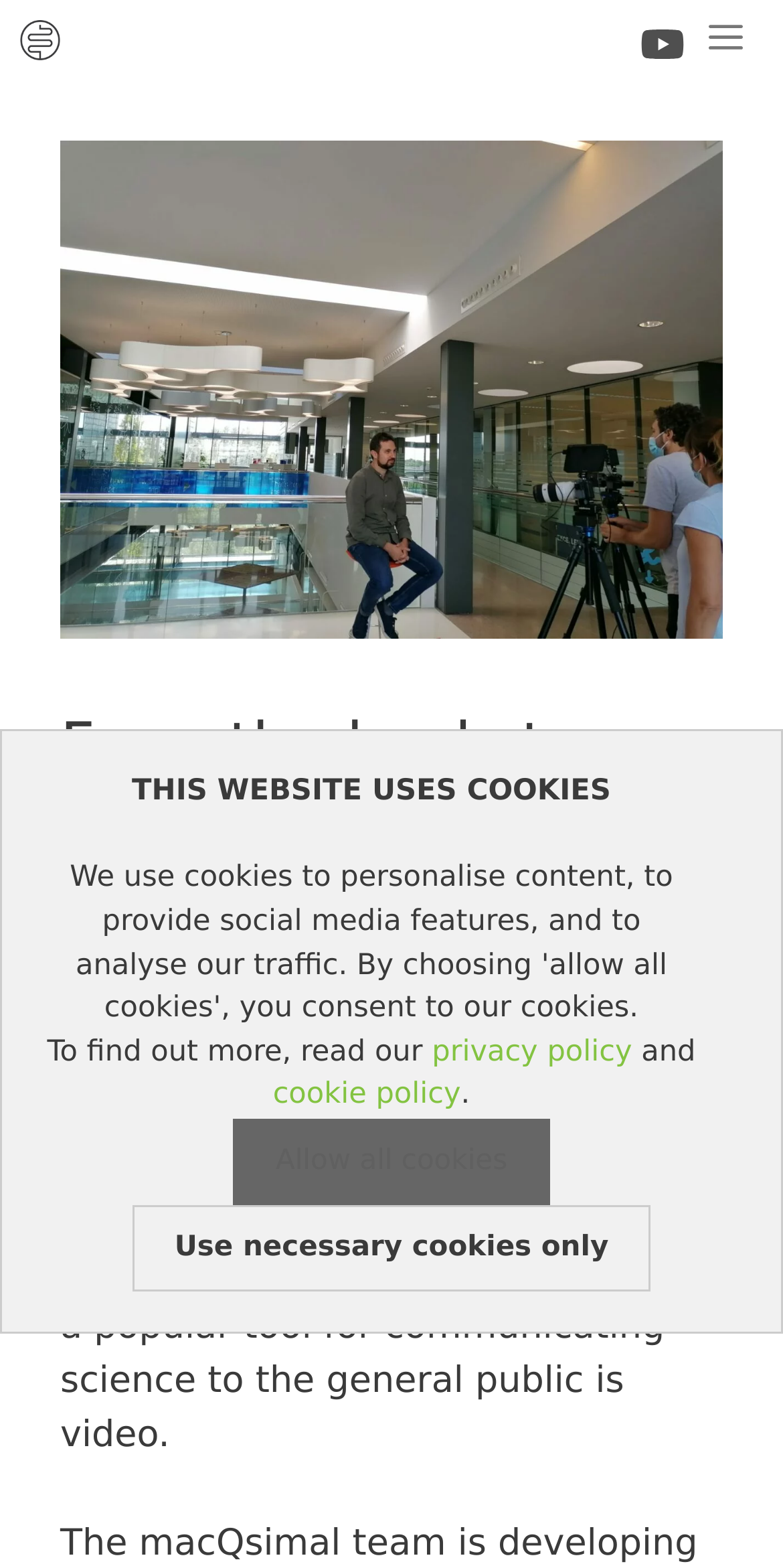Provide the bounding box coordinates of the HTML element this sentence describes: "Allow all cookies". The bounding box coordinates consist of four float numbers between 0 and 1, i.e., [left, top, right, bottom].

[0.298, 0.713, 0.702, 0.769]